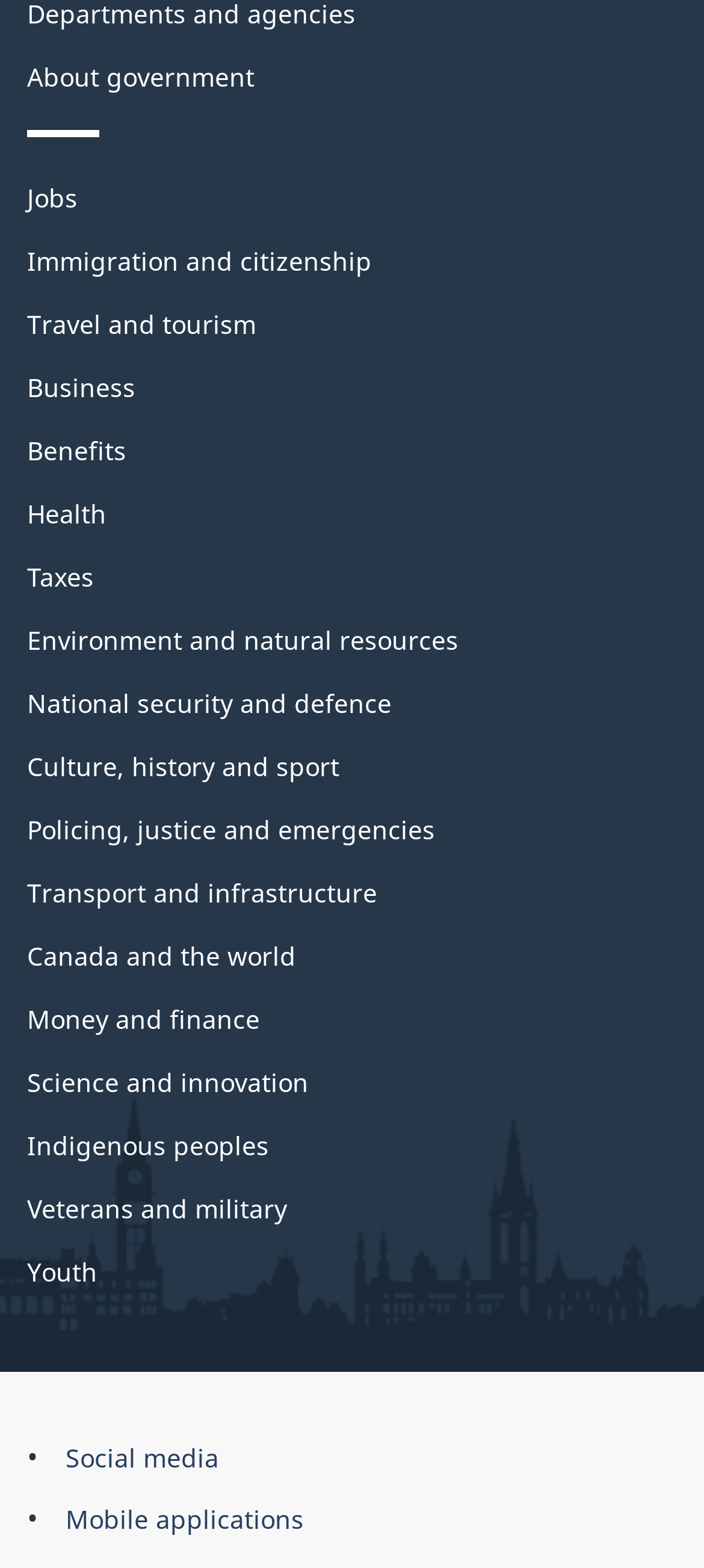Please determine the bounding box coordinates of the section I need to click to accomplish this instruction: "View Canada and the world".

[0.038, 0.599, 0.421, 0.621]